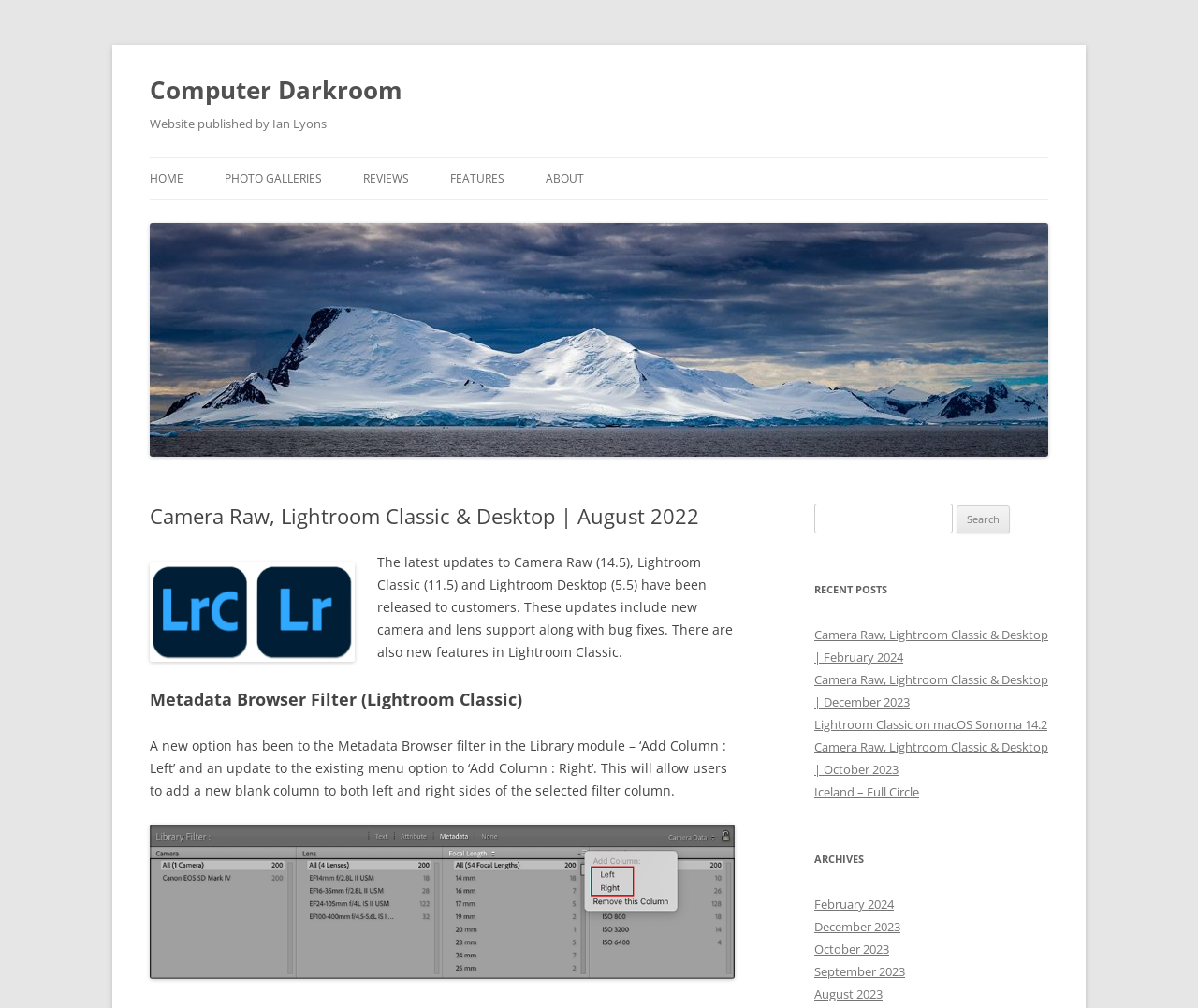Identify the bounding box coordinates for the element that needs to be clicked to fulfill this instruction: "read recent post about Camera Raw, Lightroom Classic & Desktop | February 2024". Provide the coordinates in the format of four float numbers between 0 and 1: [left, top, right, bottom].

[0.68, 0.621, 0.875, 0.66]